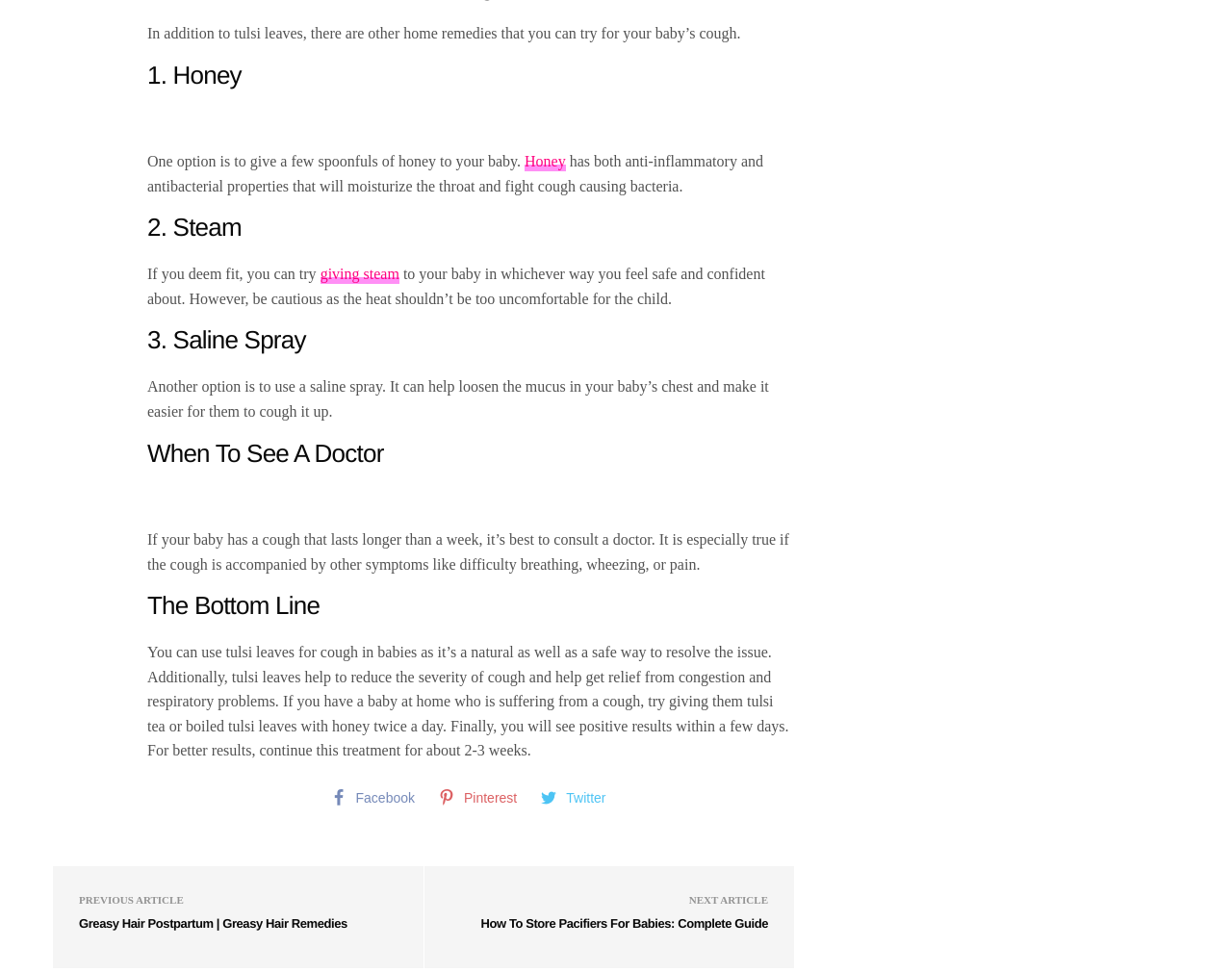Find the bounding box coordinates of the area that needs to be clicked in order to achieve the following instruction: "Click on the link to learn more about honey". The coordinates should be specified as four float numbers between 0 and 1, i.e., [left, top, right, bottom].

[0.426, 0.216, 0.459, 0.235]